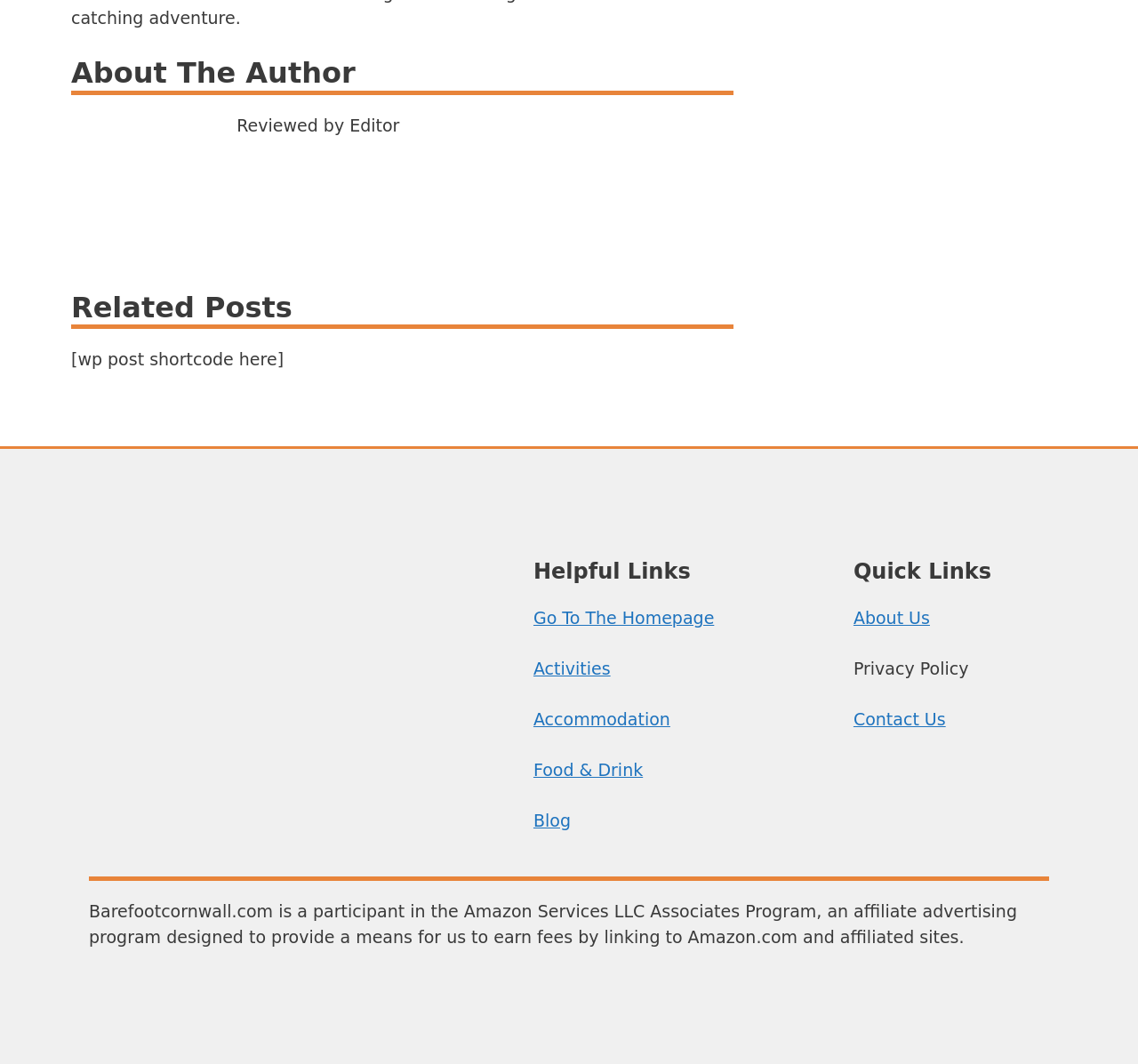Find the bounding box coordinates for the area you need to click to carry out the instruction: "View the author's information". The coordinates should be four float numbers between 0 and 1, indicated as [left, top, right, bottom].

[0.062, 0.053, 0.645, 0.085]